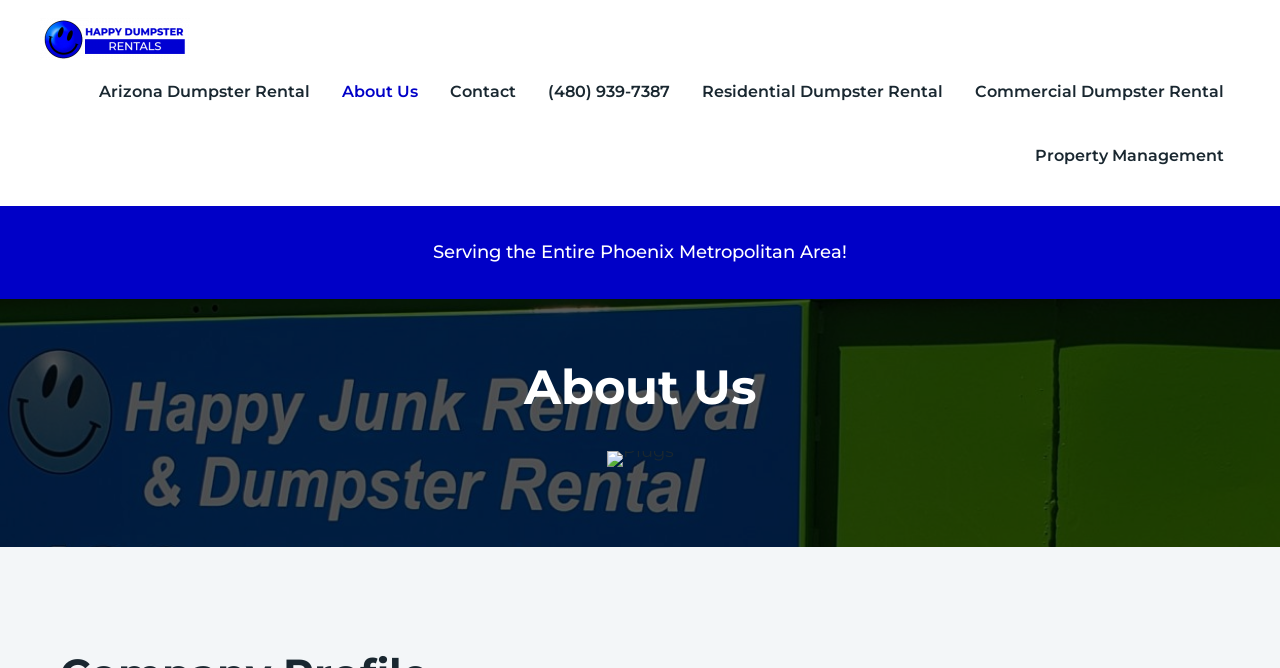Determine the bounding box coordinates for the area that should be clicked to carry out the following instruction: "View the 'Residential Dumpster Rental' page".

[0.536, 0.09, 0.749, 0.186]